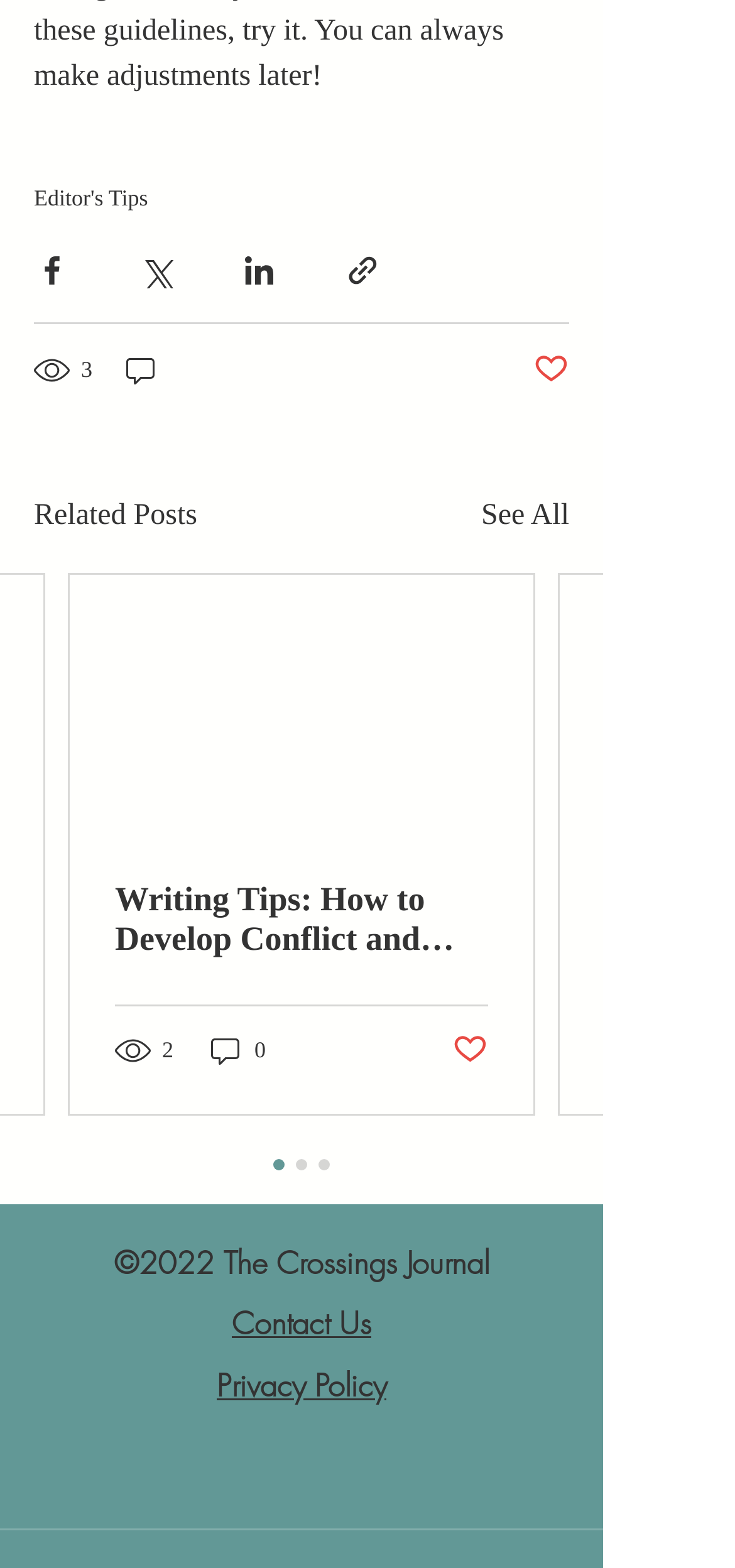Please identify the bounding box coordinates of the area that needs to be clicked to fulfill the following instruction: "View related posts."

[0.046, 0.314, 0.268, 0.343]